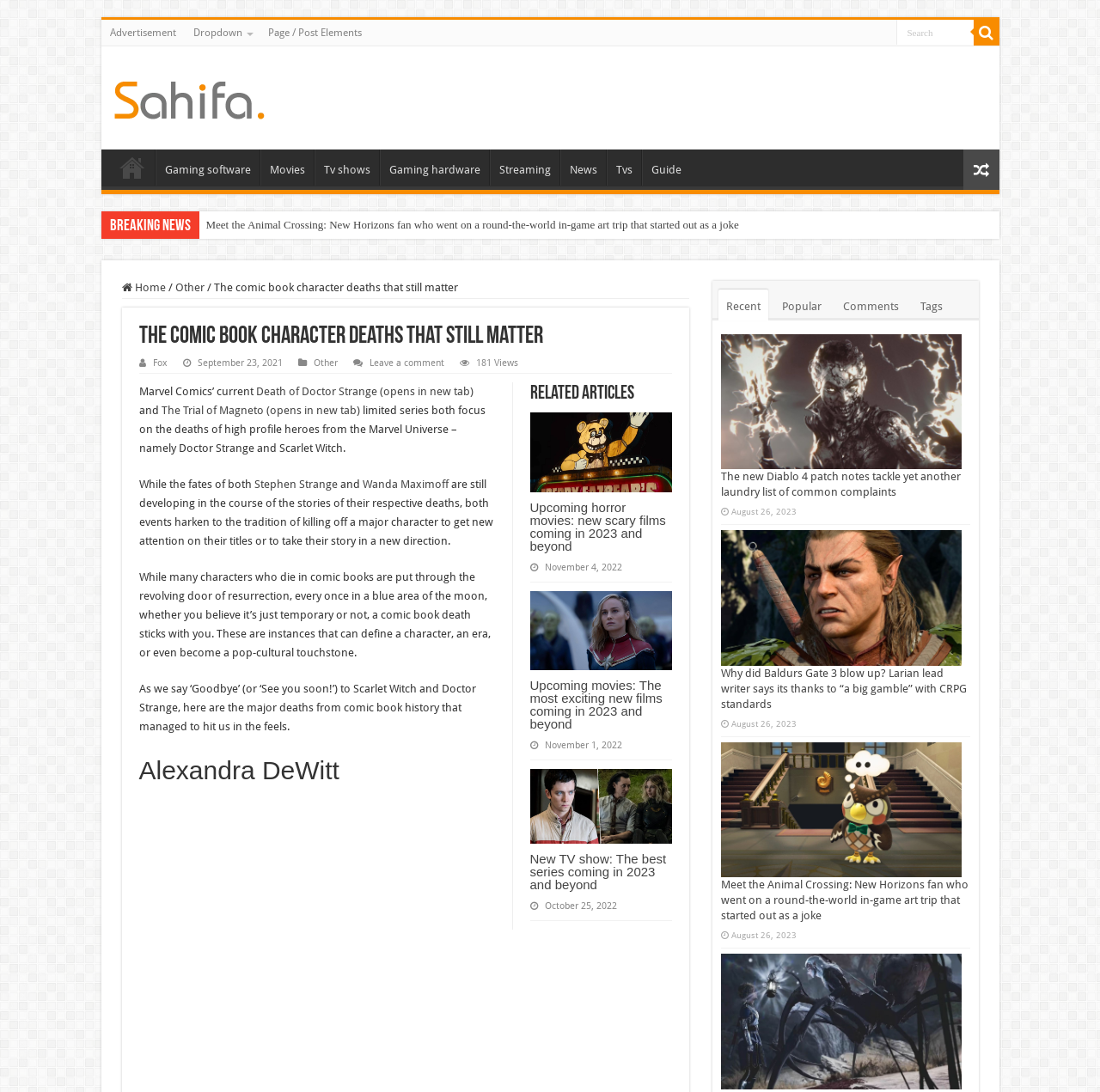Please identify the bounding box coordinates of the clickable area that will allow you to execute the instruction: "Search for something".

[0.814, 0.018, 0.885, 0.041]